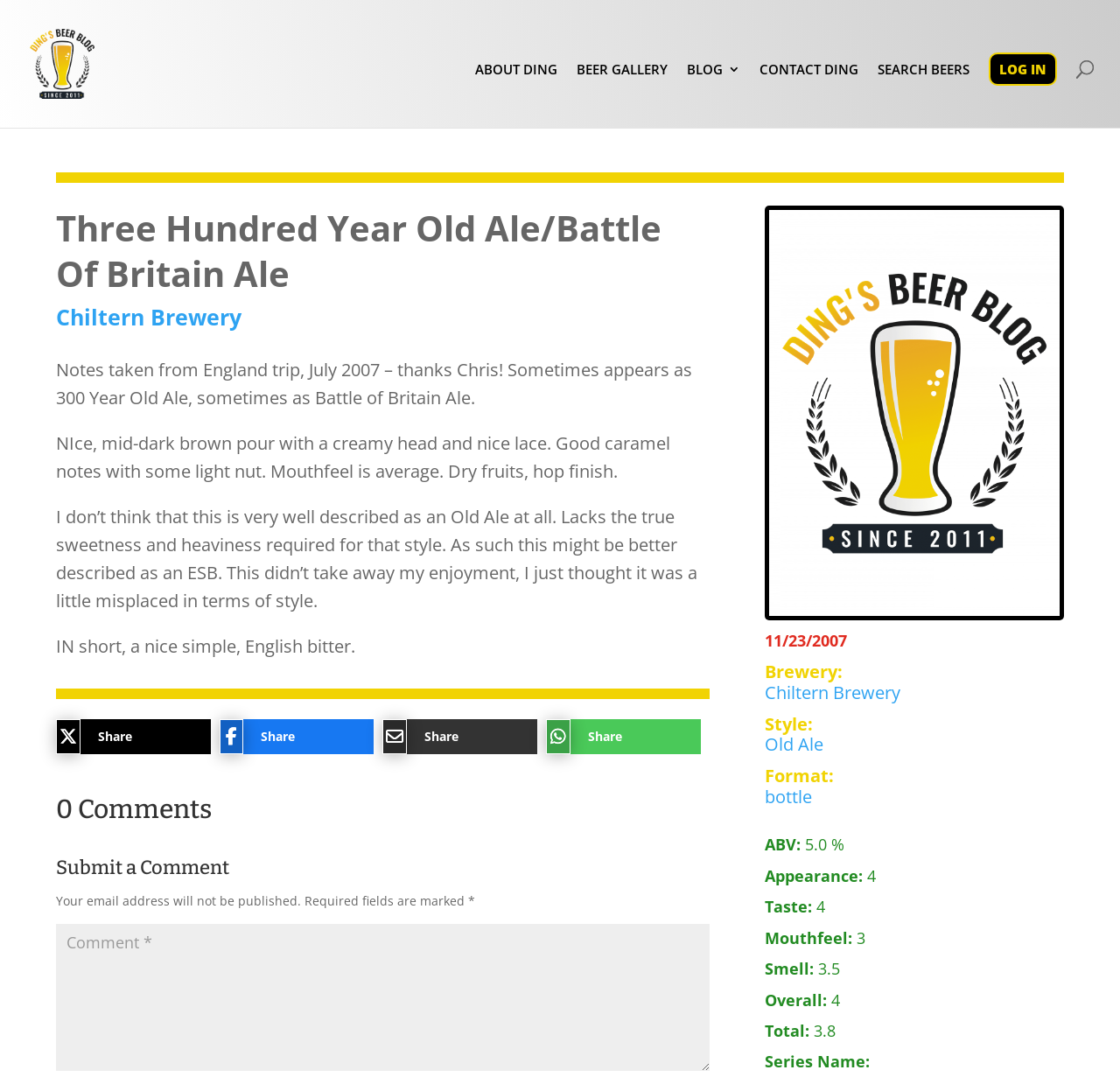Locate the bounding box coordinates of the element you need to click to accomplish the task described by this instruction: "log in to the blog".

[0.883, 0.049, 0.944, 0.08]